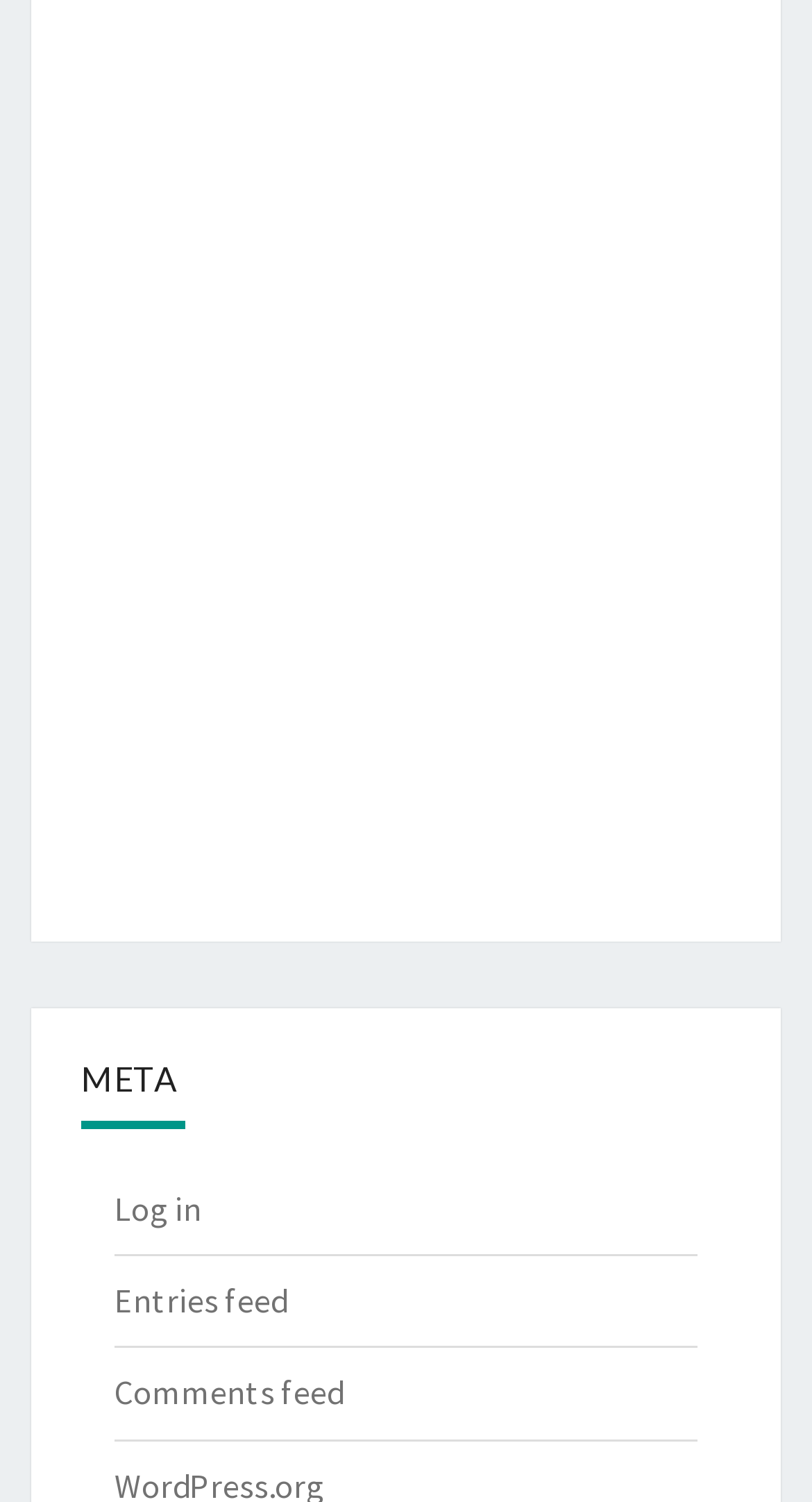Could you please study the image and provide a detailed answer to the question:
What is the category of the image at the top left?

I looked at the top left section of the webpage and found a figure with an image and a link. The link text is 'iq OPTIONS', which suggests that the image is related to iq OPTIONS.